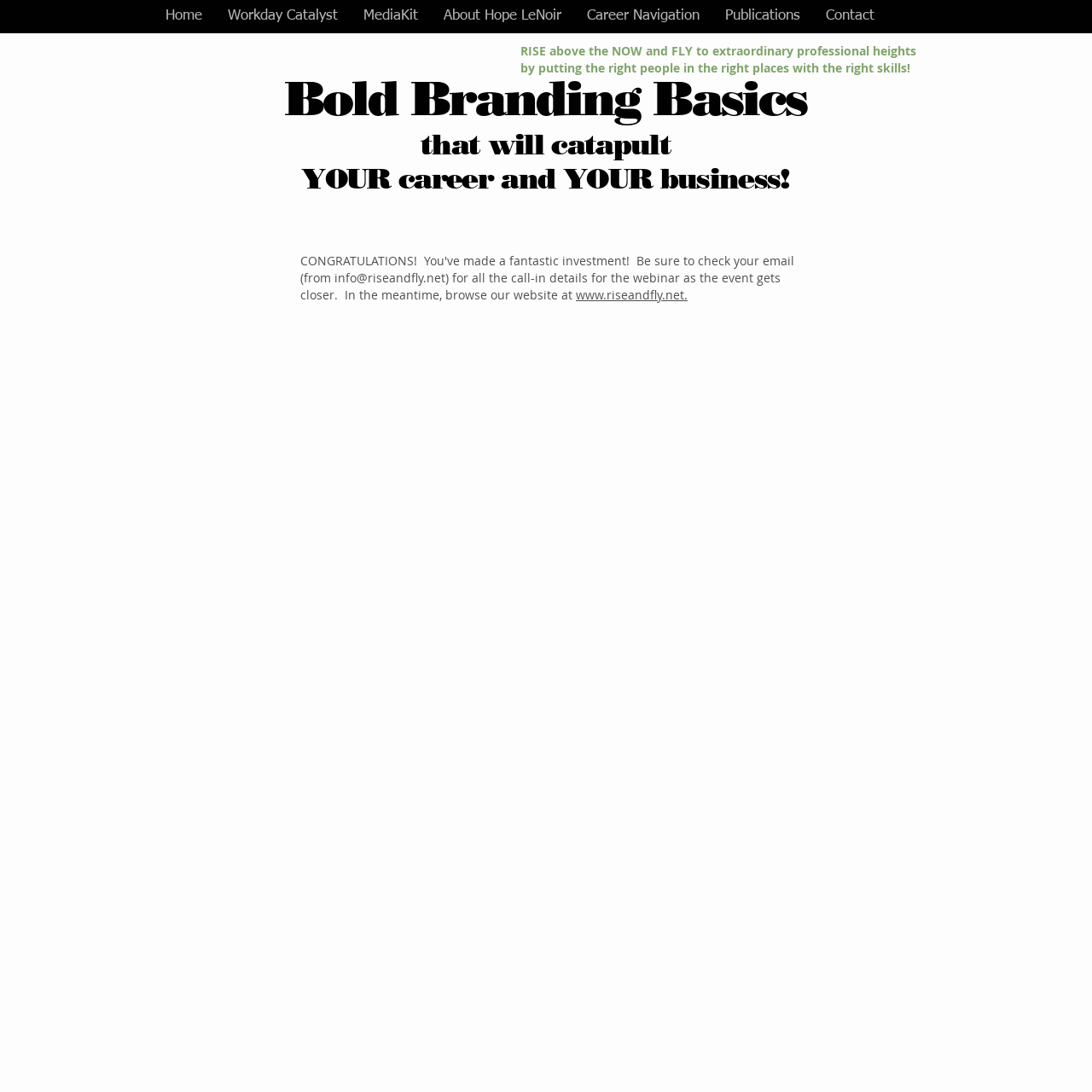Review the image closely and give a comprehensive answer to the question: What is the overall tone of the webpage?

The language and tone used on the webpage, such as 'RISE above the NOW and FLY to extraordinary professional heights', suggests a motivational and inspirational tone, encouraging users to take action and improve their careers and businesses.